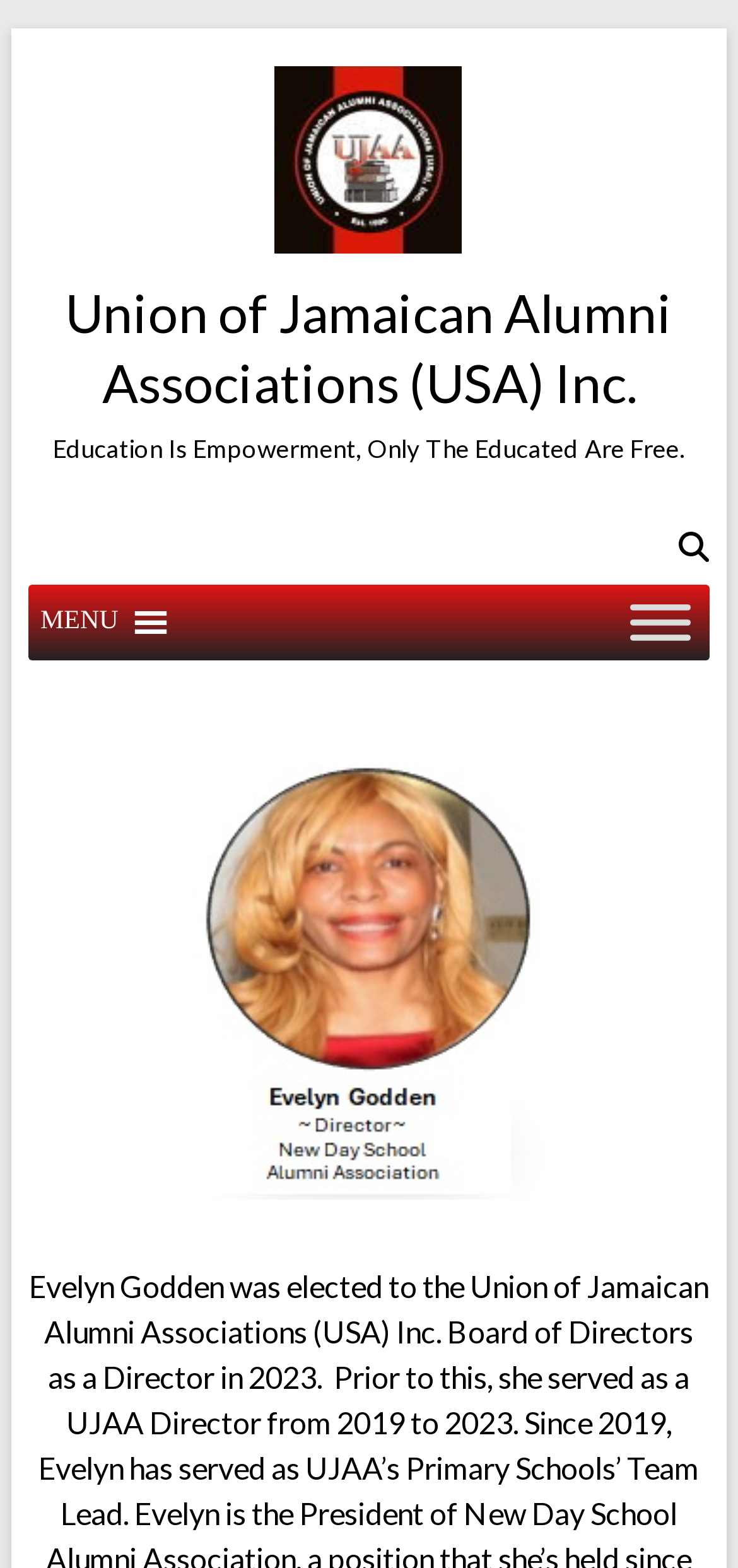Is the menu expanded?
Using the image, answer in one word or phrase.

No